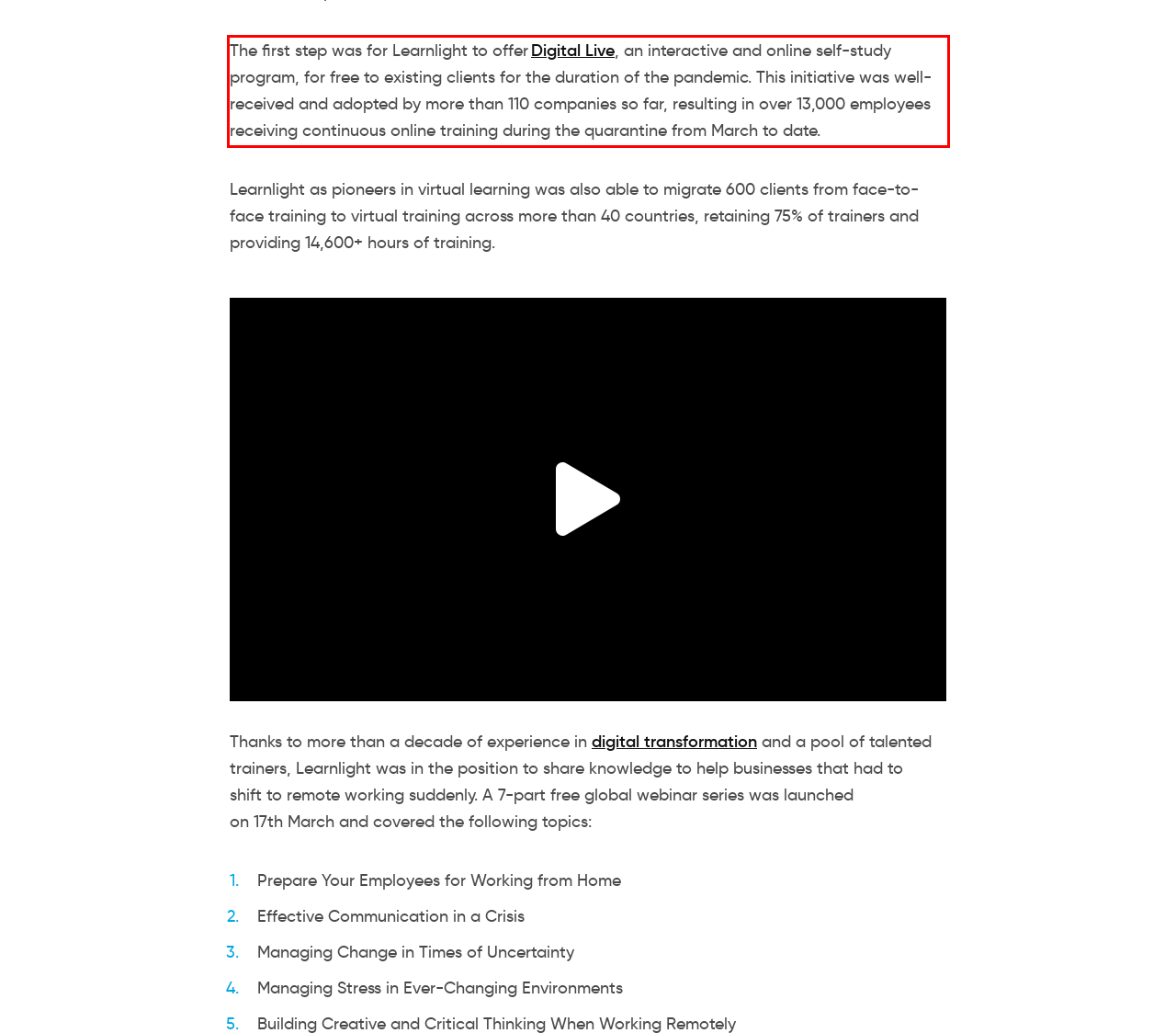Review the screenshot of the webpage and recognize the text inside the red rectangle bounding box. Provide the extracted text content.

The first step was for Learnlight to offer Digital Live, an interactive and online self-study program, for free to existing clients for the duration of the pandemic. This initiative was well-received and adopted by more than 110 companies so far, resulting in over 13,000 employees receiving continuous online training during the quarantine from March to date.